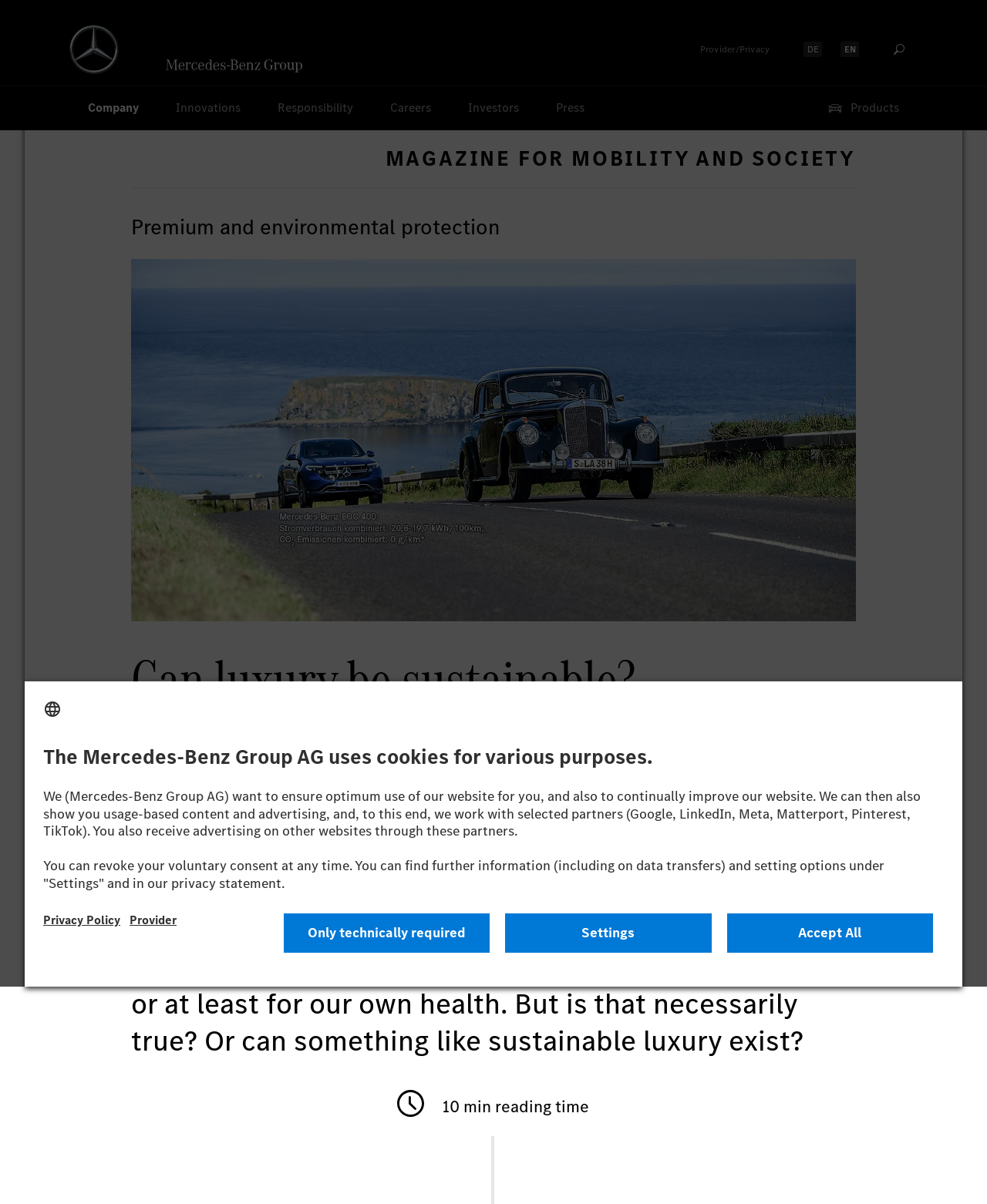Please study the image and answer the question comprehensively:
What type of image is displayed on the webpage?

The image displayed on the webpage appears to be related to sustainability, possibly showing a natural environment or an eco-friendly product, as it is placed below the heading 'Premium and environmental protection' and above the article's content.